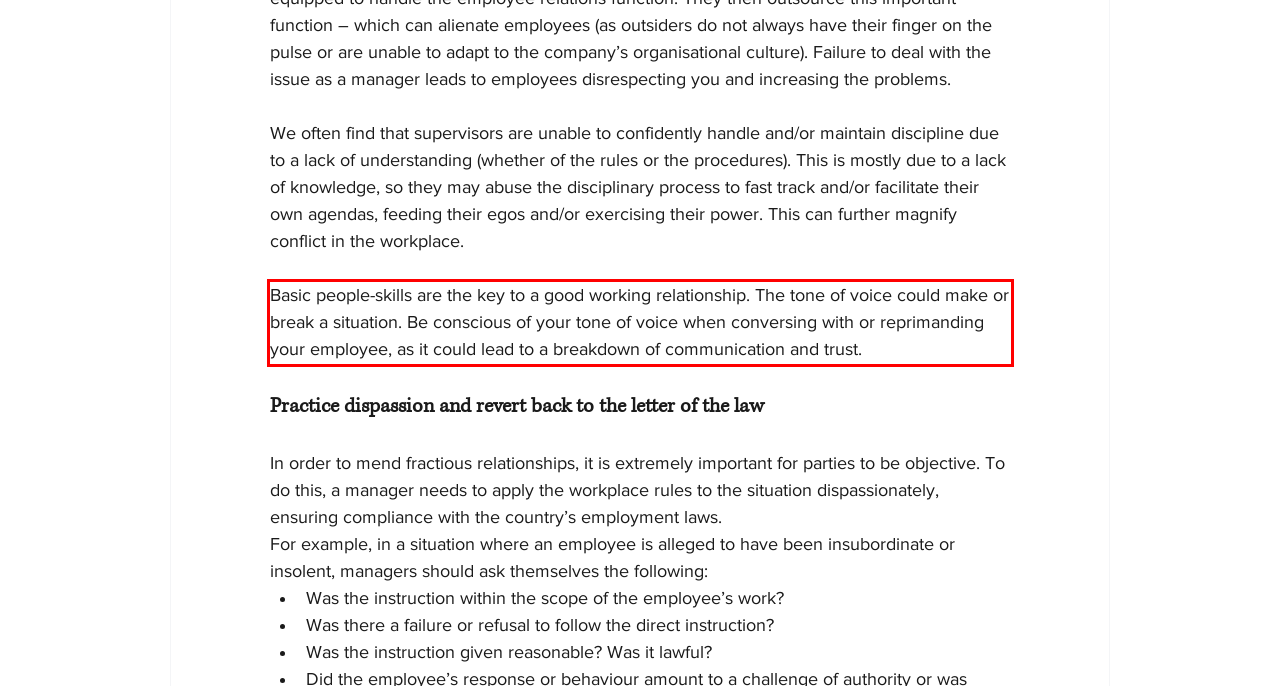Please take the screenshot of the webpage, find the red bounding box, and generate the text content that is within this red bounding box.

Basic people-skills are the key to a good working relationship. The tone of voice could make or break a situation. Be conscious of your tone of voice when conversing with or reprimanding your employee, as it could lead to a breakdown of communication and trust.